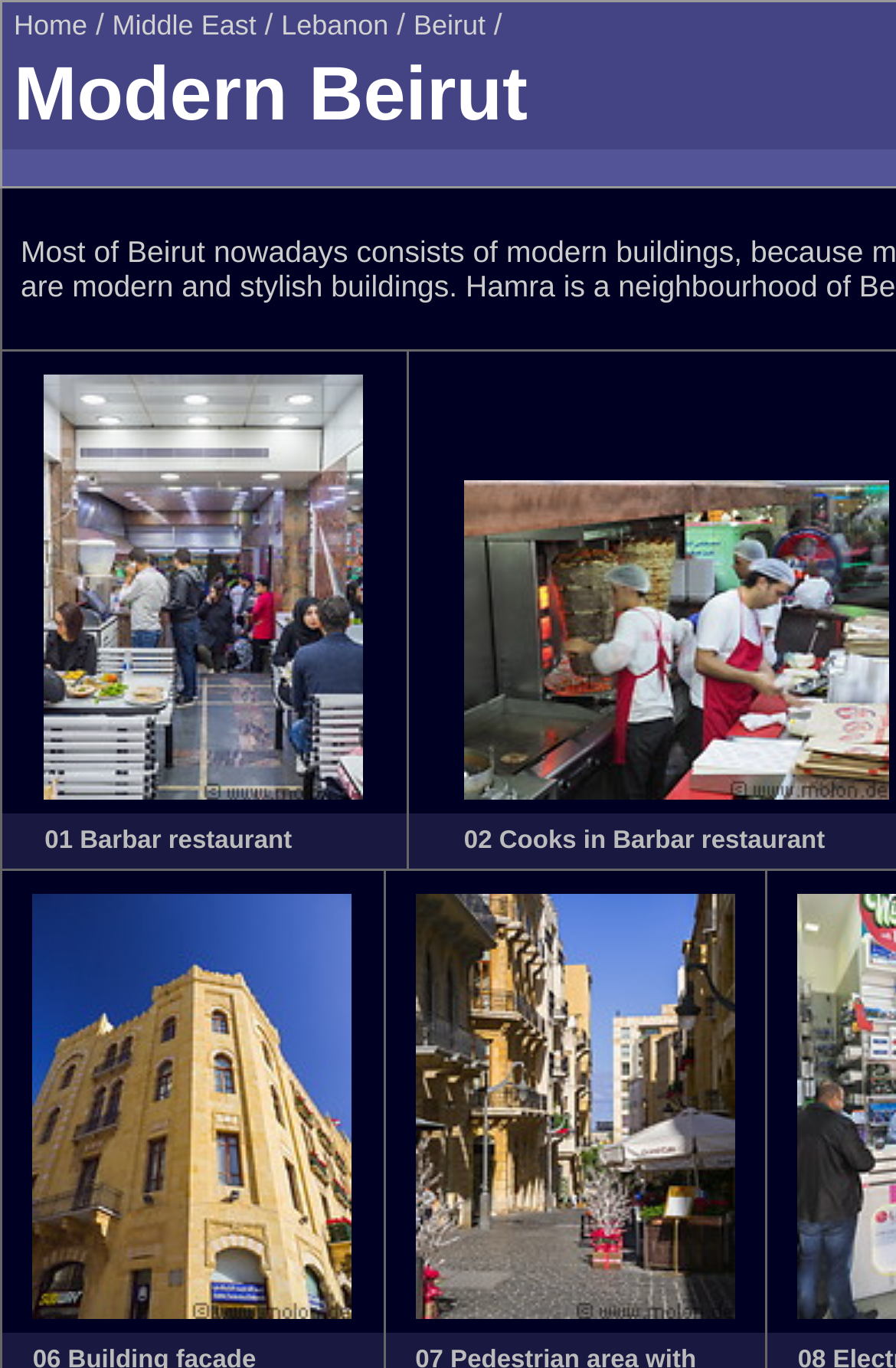Elaborate on the different components and information displayed on the webpage.

This webpage is a photo gallery showcasing 23 pictures of Modern Beirut. At the top, there is a navigation menu with links to "Home", "Middle East", "Lebanon", and "Beirut", separated by forward slashes. 

Below the navigation menu, there is a grid of images, with each image accompanied by a link with a descriptive text. The images are arranged in a grid with multiple rows. In the first row, there are two images: "01 Barbar restaurant" and "02 Cooks in Barbar restaurant". The first image is positioned on the left, and the second image is positioned on the right. 

In the second row, there are two more images: another "01 Barbar restaurant" and "02 Cooks in Barbar restaurant". These images are positioned similarly to the first row, with the first image on the left and the second image on the right.

In the third row, there are two more images: "06 Building facade" and "07 Pedestrian area with cafe". The "06 Building facade" image is positioned on the left, and the "07 Pedestrian area with cafe" image is positioned on the right.

At the bottom right corner of the page, there is a link with no descriptive text.